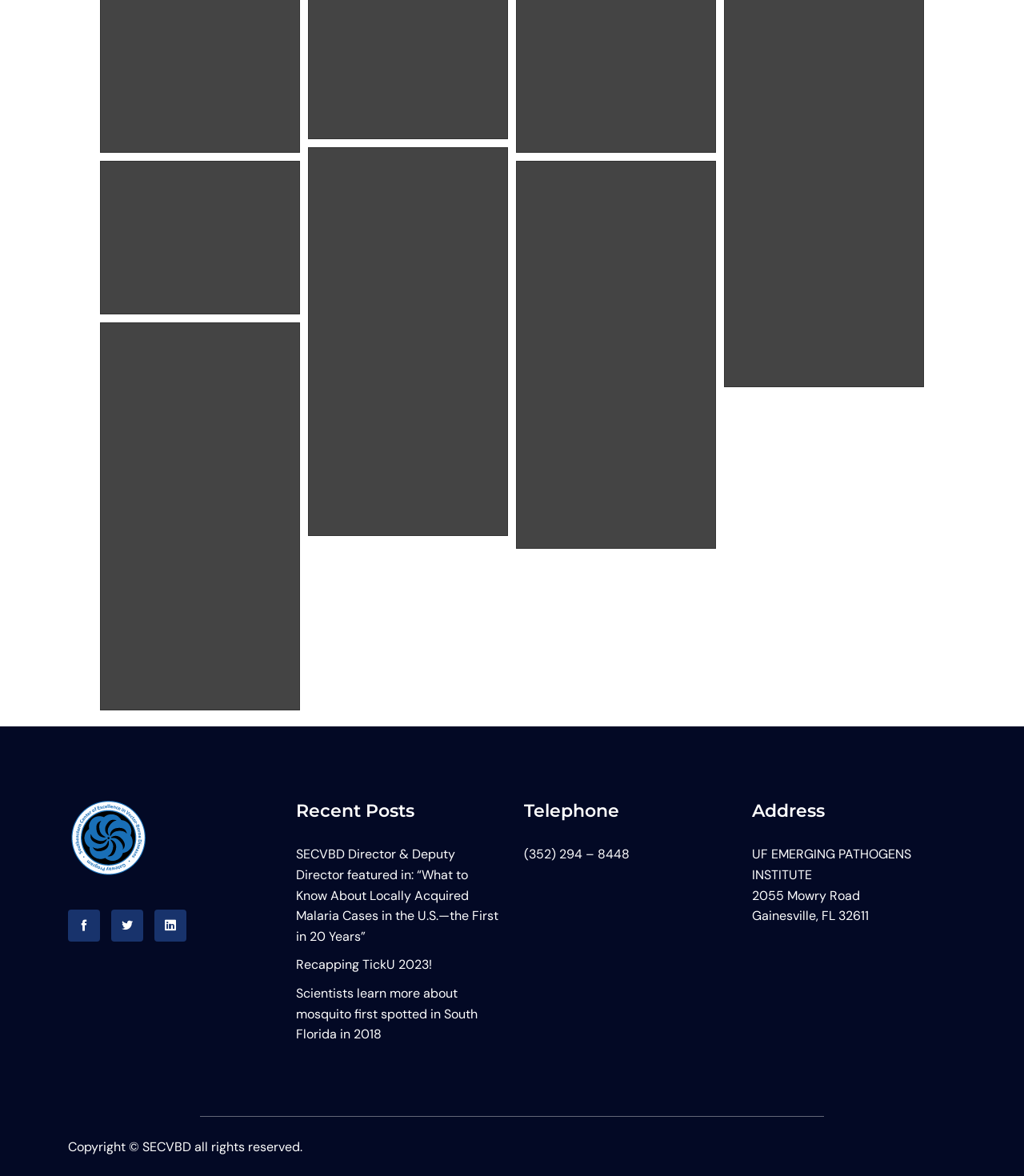Determine the bounding box coordinates of the element that should be clicked to execute the following command: "Call the telephone number (352) 294 – 8448".

[0.512, 0.719, 0.615, 0.734]